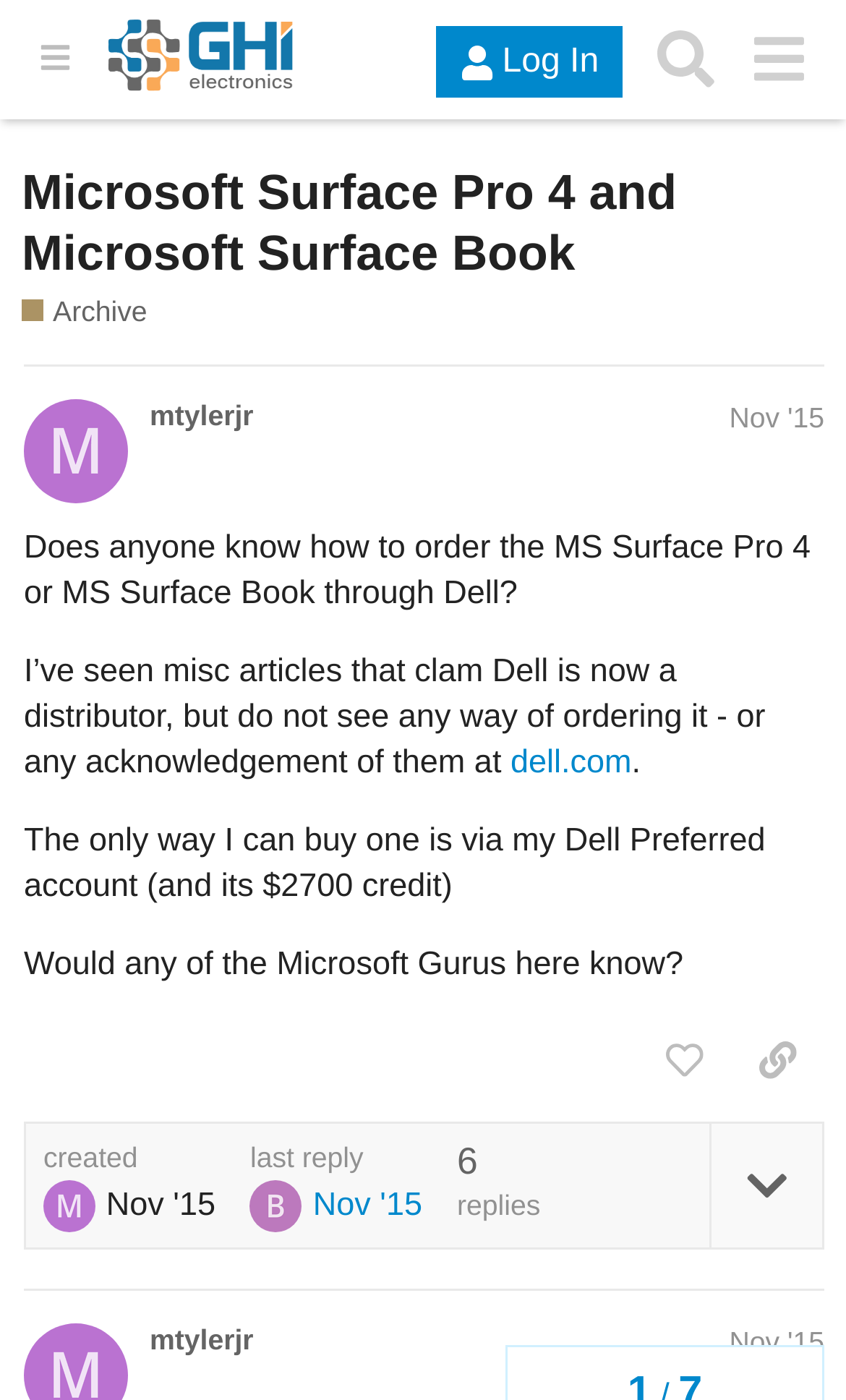What is the topic of the post?
Using the image, elaborate on the answer with as much detail as possible.

The topic of the post can be determined by looking at the heading element with the text 'Microsoft Surface Pro 4 and Microsoft Surface Book' which is a child of the root element.